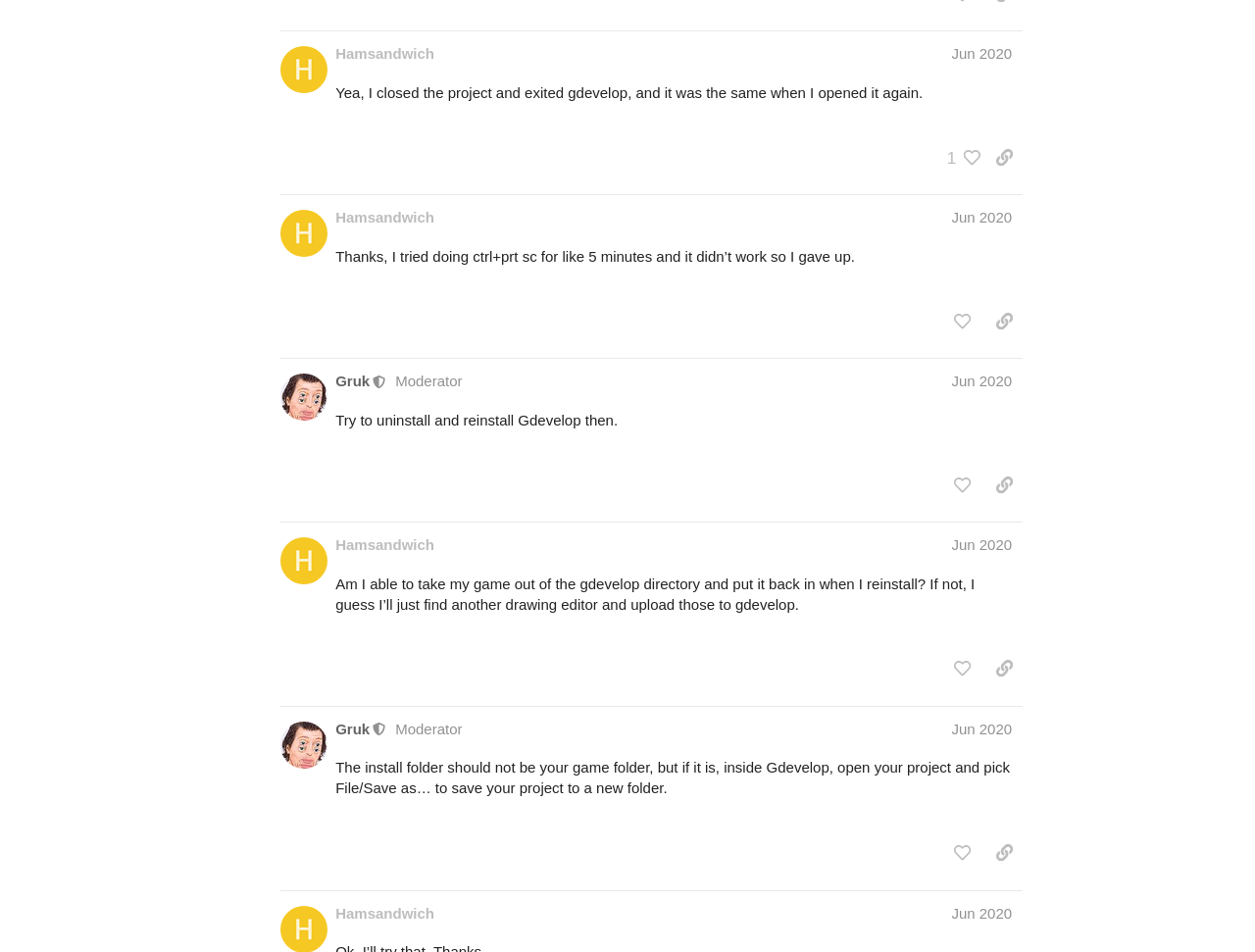Identify the bounding box coordinates for the element you need to click to achieve the following task: "like this post". The coordinates must be four float values ranging from 0 to 1, formatted as [left, top, right, bottom].

[0.752, 0.492, 0.781, 0.527]